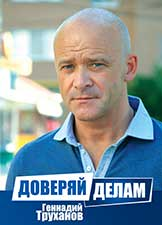Provide your answer to the question using just one word or phrase: What is the name displayed below the banner?

Геннадий Труханов